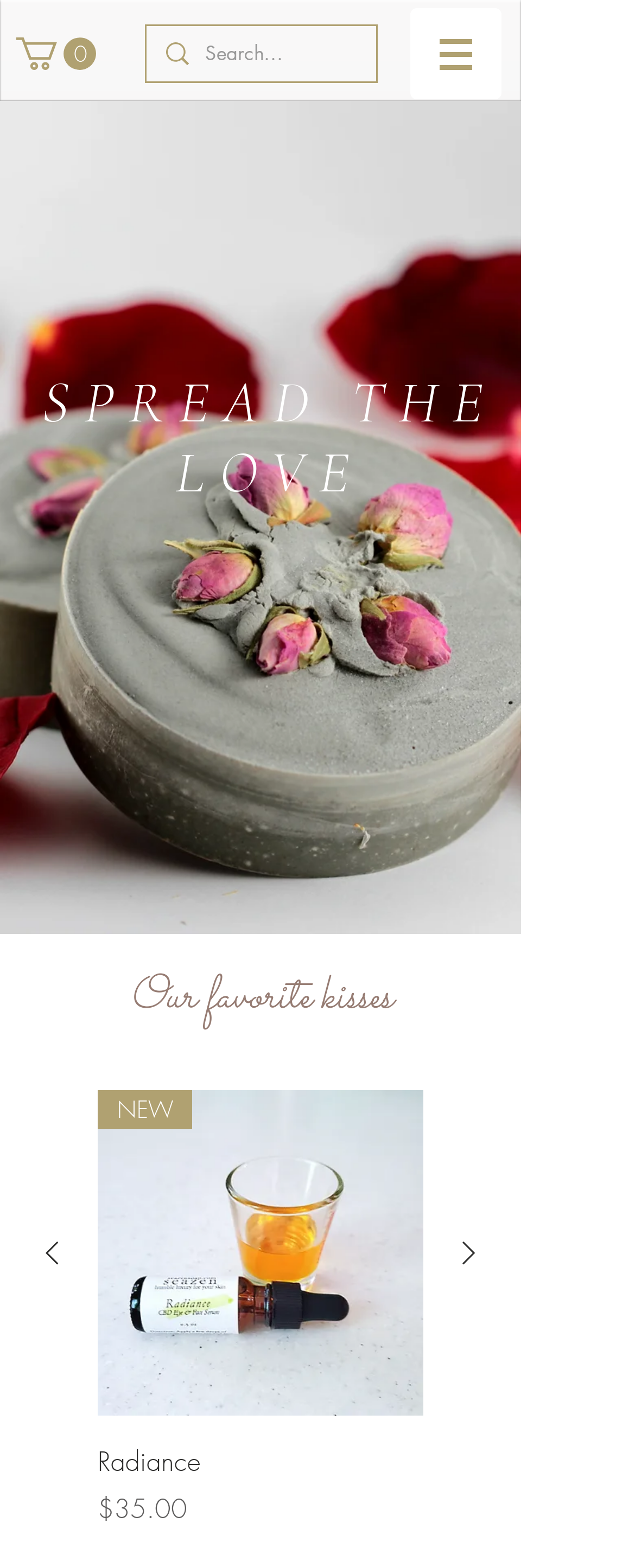How many items are in the cart?
Refer to the image and respond with a one-word or short-phrase answer.

0